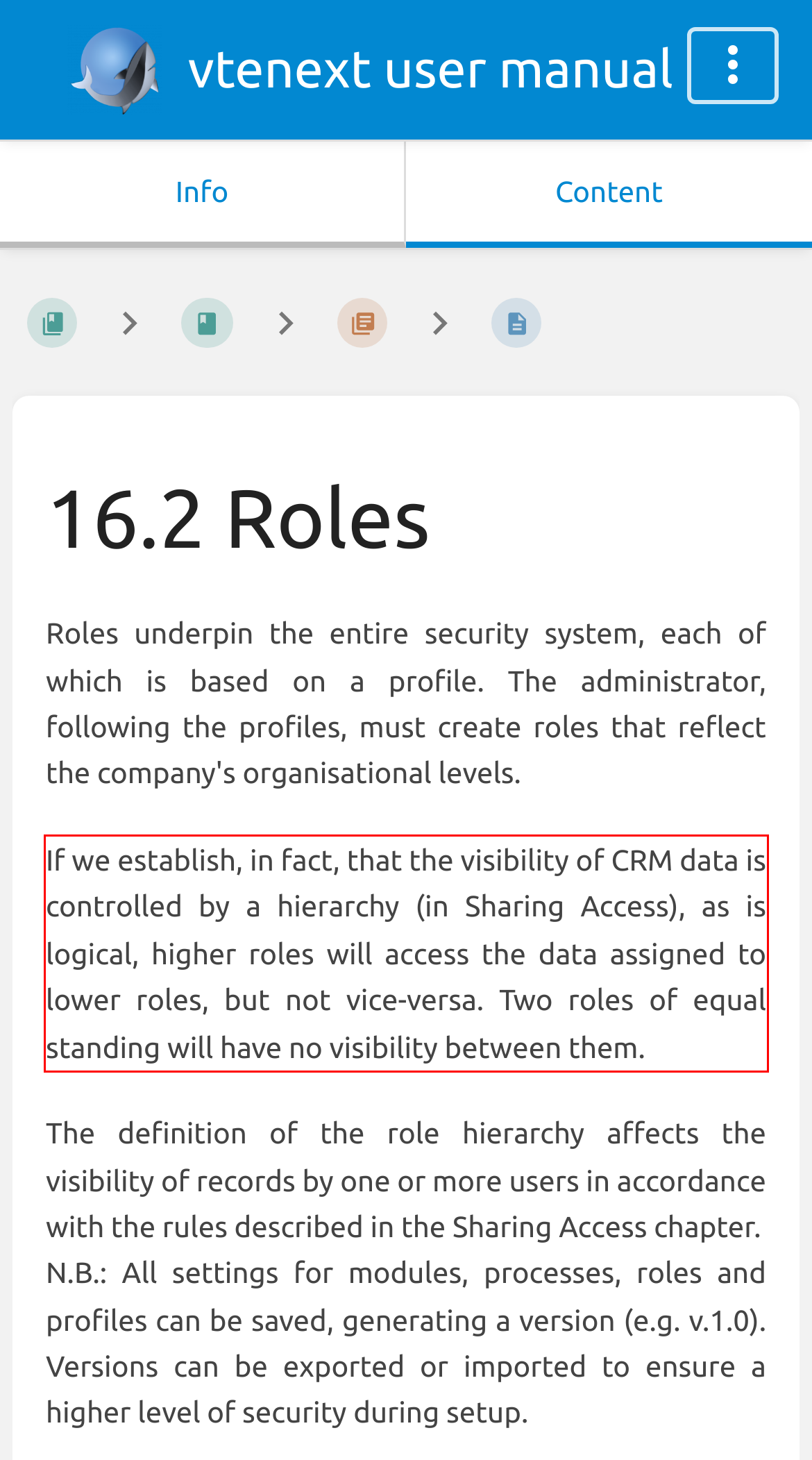There is a screenshot of a webpage with a red bounding box around a UI element. Please use OCR to extract the text within the red bounding box.

If we establish, in fact, that the visibility of CRM data is controlled by a hierarchy (in Sharing Access), as is logical, higher roles will access the data assigned to lower roles, but not vice-versa. Two roles of equal standing will have no visibility between them.